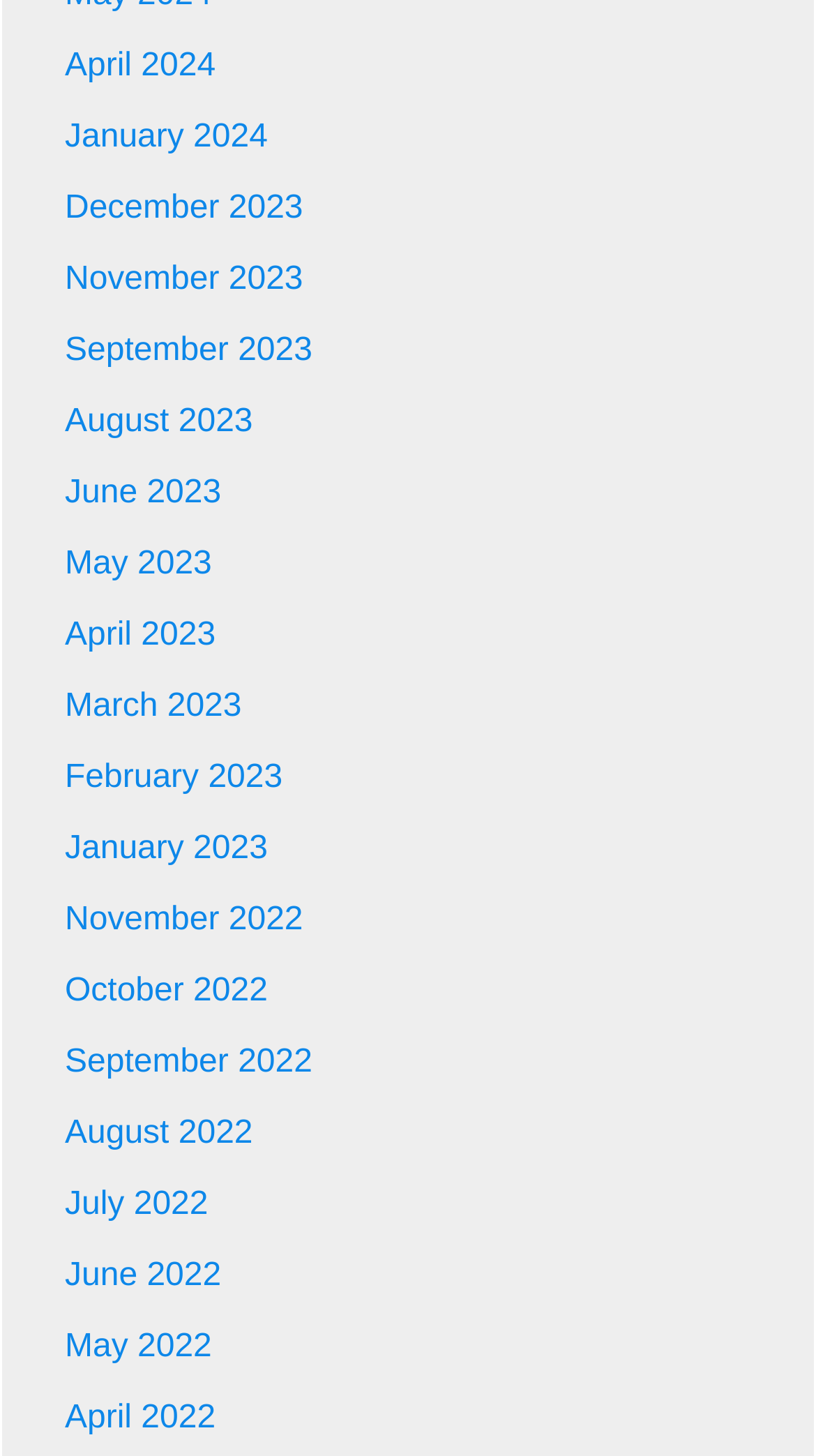Please identify the bounding box coordinates of the area that needs to be clicked to follow this instruction: "Access April 2022".

[0.079, 0.961, 0.264, 0.986]